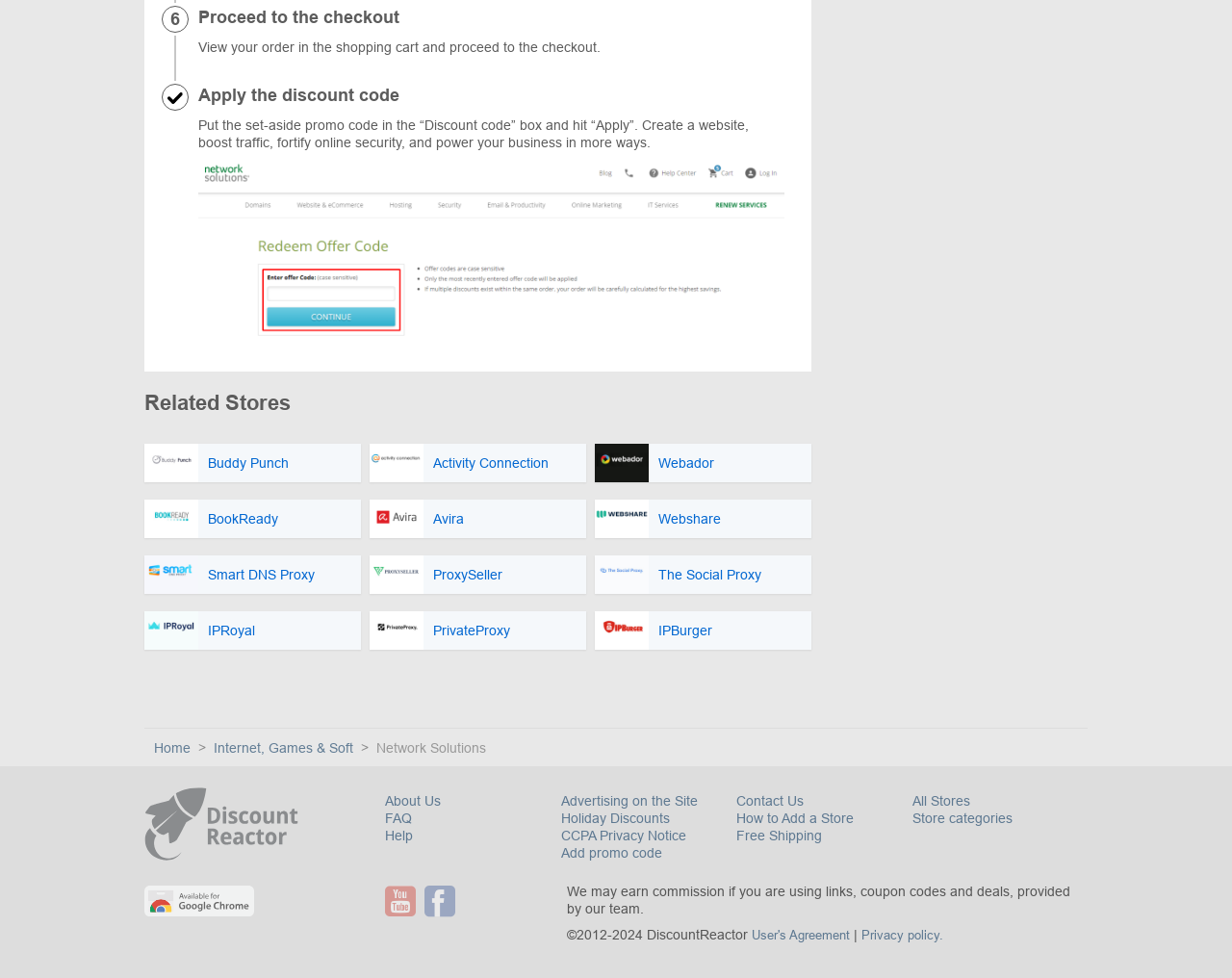Provide your answer in a single word or phrase: 
What is the name of the logo at the top-right corner of the webpage?

None